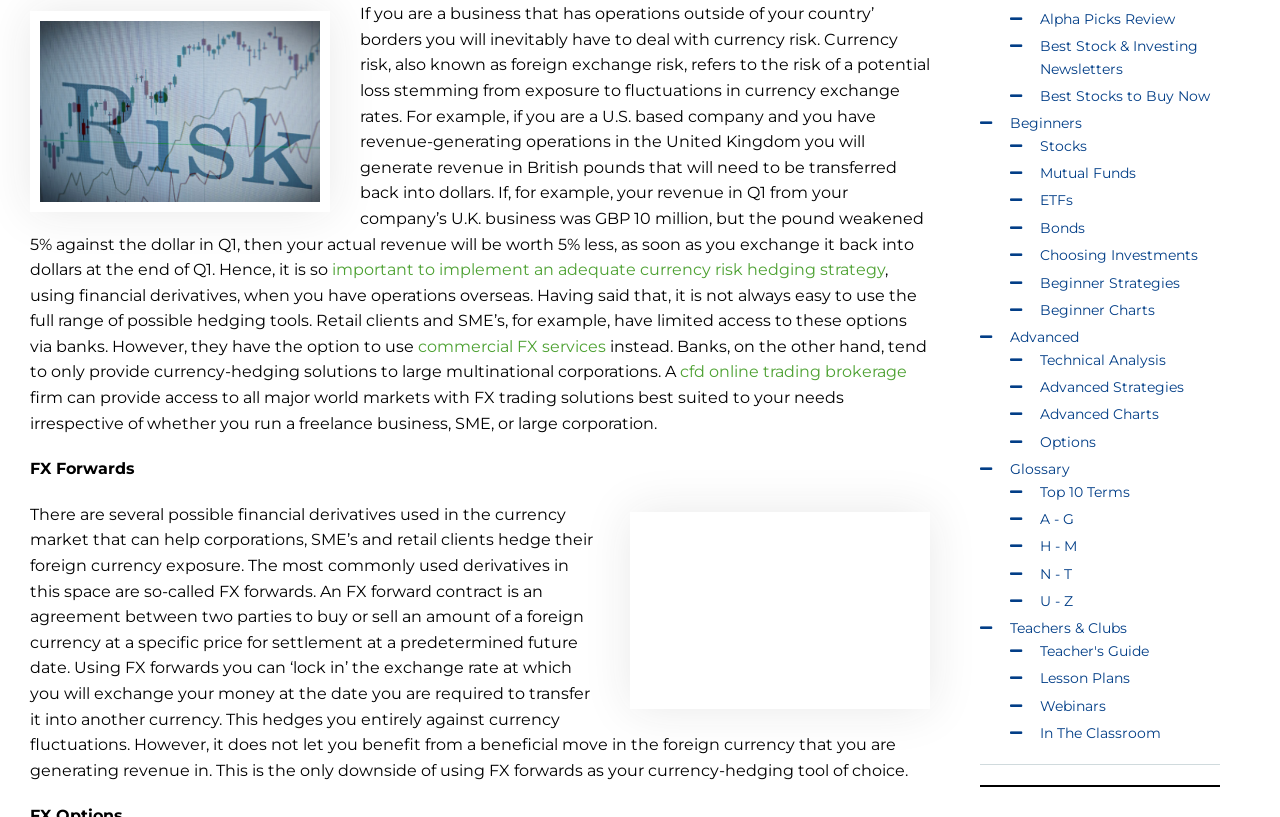Identify the bounding box coordinates of the region that needs to be clicked to carry out this instruction: "Visit a cfd online trading brokerage". Provide these coordinates as four float numbers ranging from 0 to 1, i.e., [left, top, right, bottom].

[0.531, 0.444, 0.709, 0.467]